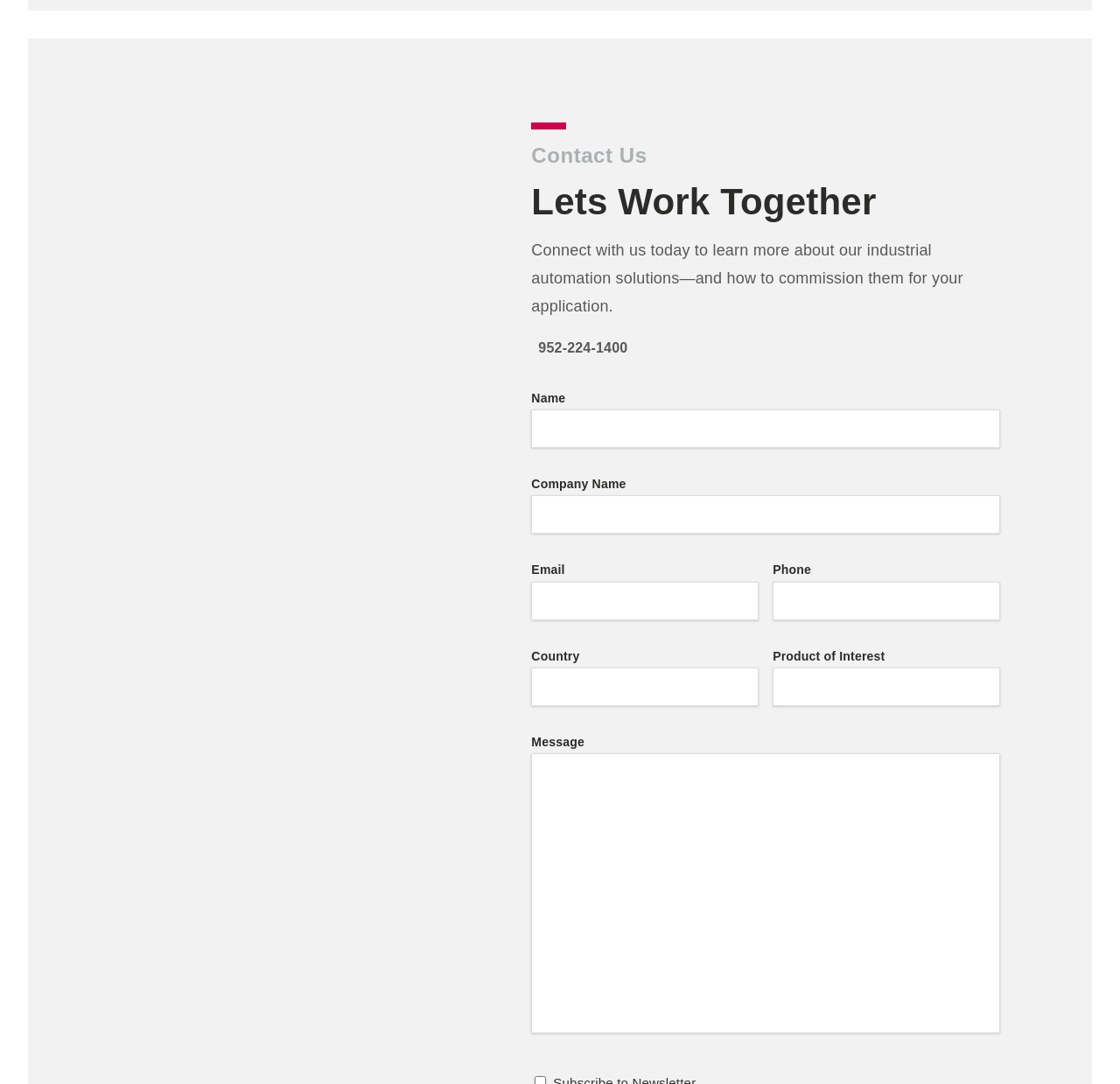Using the format (top-left x, top-left y, bottom-right x, bottom-right y), and given the element description, identify the bounding box coordinates within the screenshot: name="input_54"

[0.474, 0.695, 0.893, 0.953]